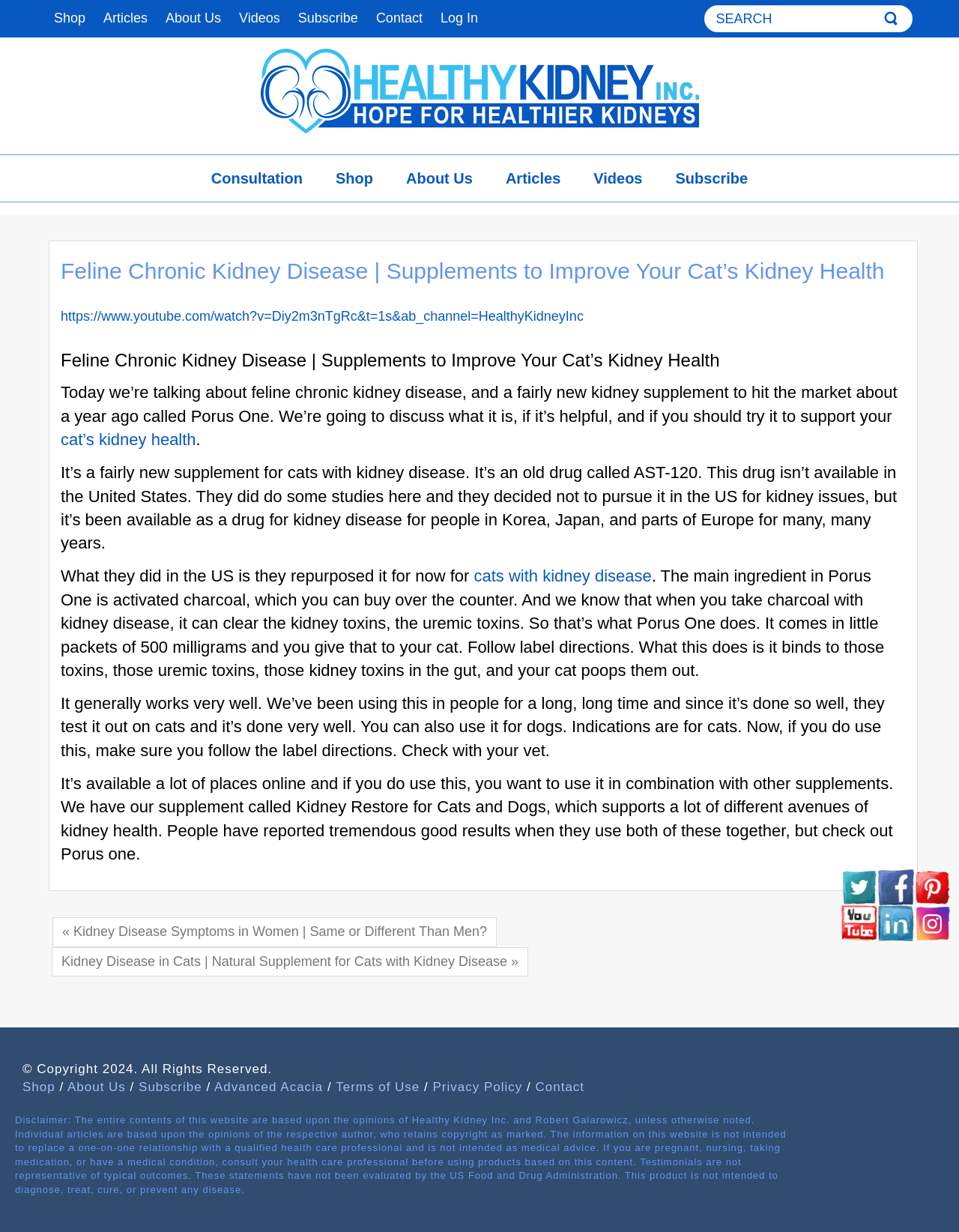Refer to the image and offer a detailed explanation in response to the question: What is the name of the supplement mentioned in the article?

The article discusses a supplement called Porus One, which is used to support a cat's kidney health. The main ingredient in Porus One is activated charcoal, which can be bought over the counter.